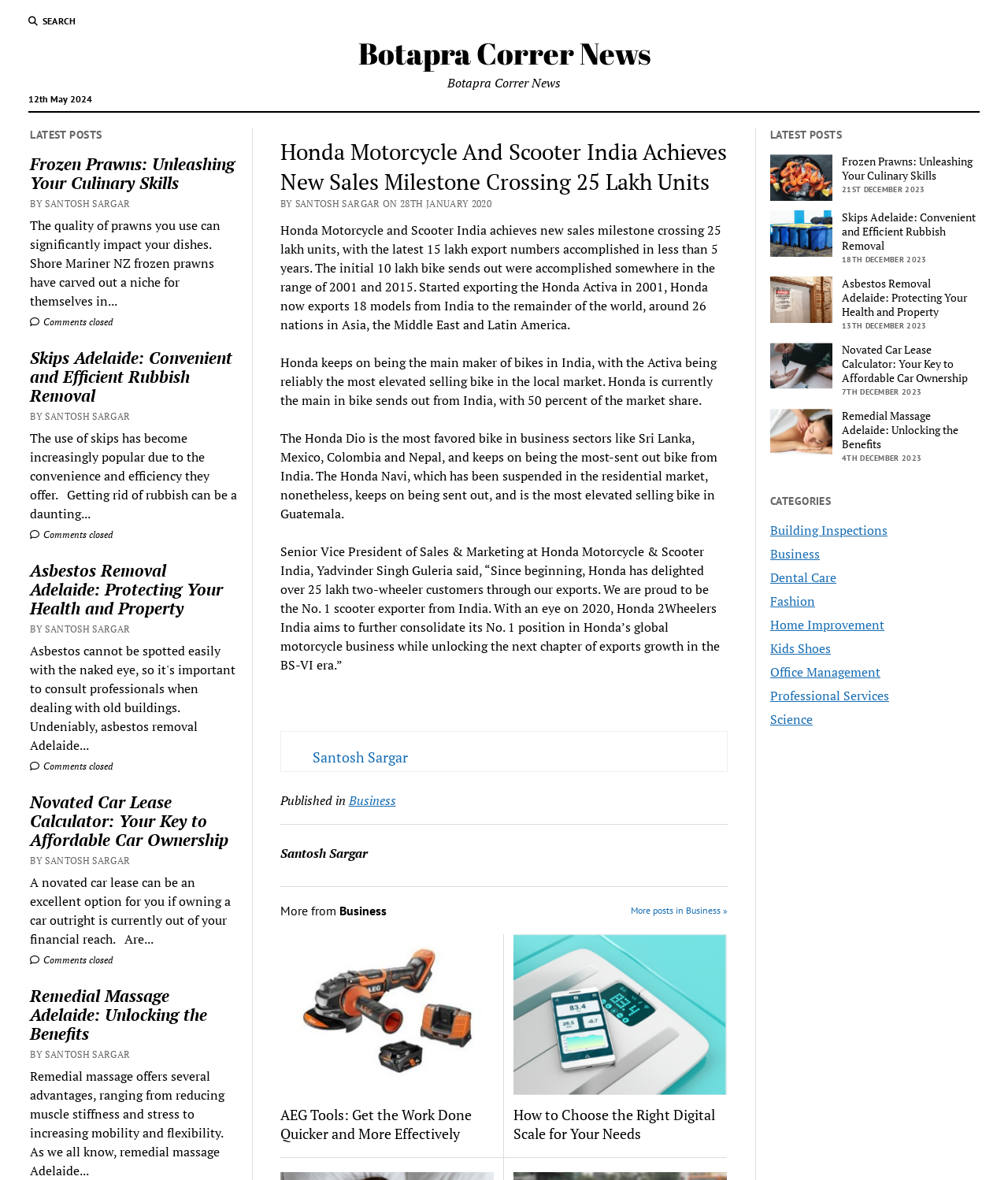Locate the bounding box coordinates of the area you need to click to fulfill this instruction: 'search'. The coordinates must be in the form of four float numbers ranging from 0 to 1: [left, top, right, bottom].

[0.028, 0.012, 0.076, 0.024]